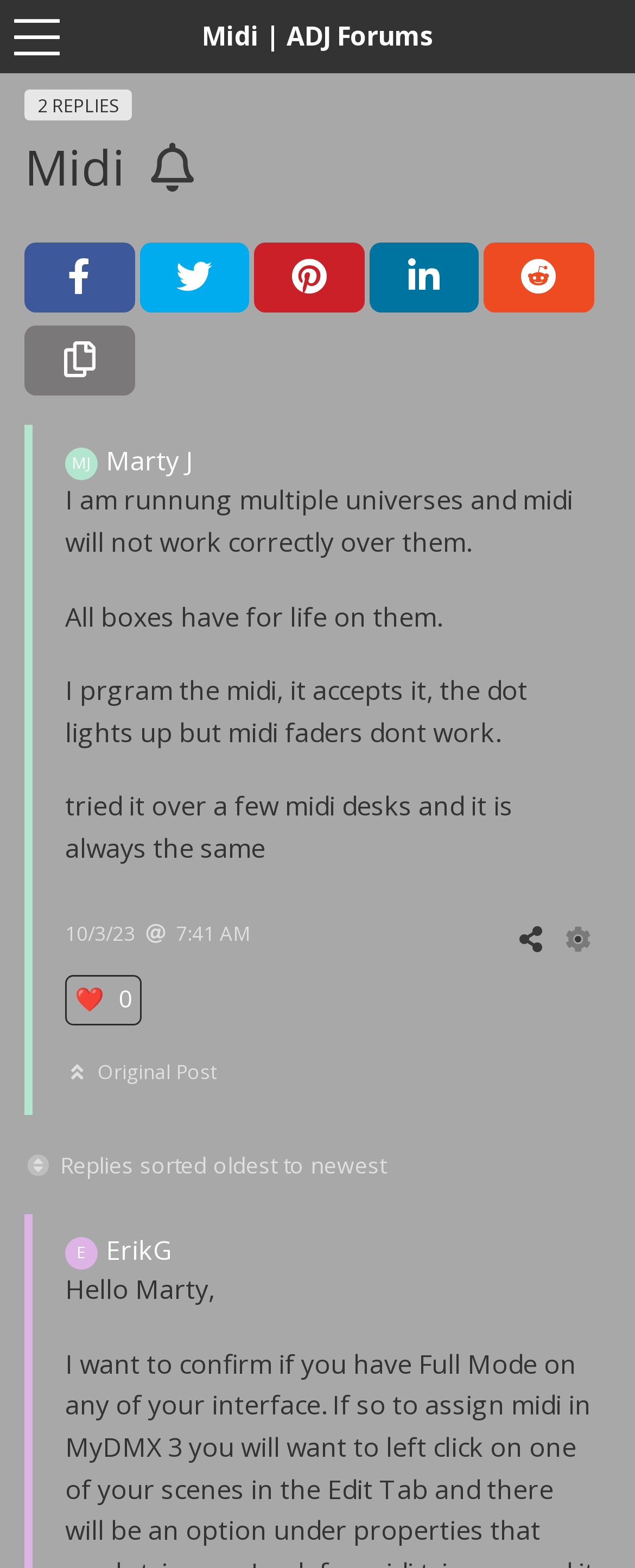What is the purpose of the buttons 'Share on Facebook', 'Share on Twitter', etc.?
Using the details shown in the screenshot, provide a comprehensive answer to the question.

I can see that the buttons 'Share on Facebook', 'Share on Twitter', etc. are provided to allow users to share the topic on various social media platforms, as indicated by the images and text associated with each button.